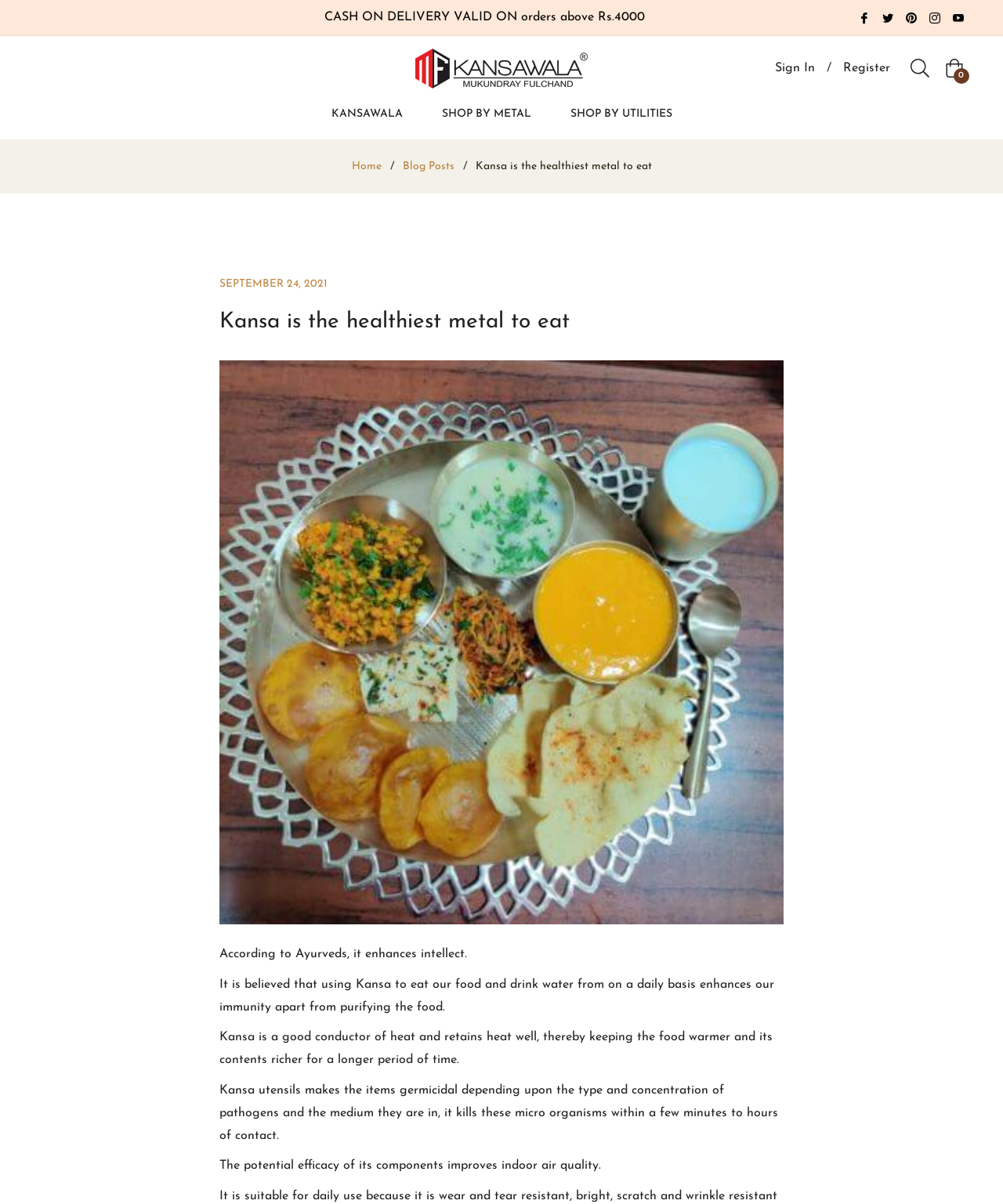What is the main topic of this webpage?
Using the image as a reference, answer the question in detail.

Based on the webpage content, the main topic is about Kansa metal, its benefits, and its uses. The heading 'Kansa is the healthiest metal to eat' and the text 'According to Ayurveds, it enhances intellect.' suggest that the webpage is focused on Kansa metal.